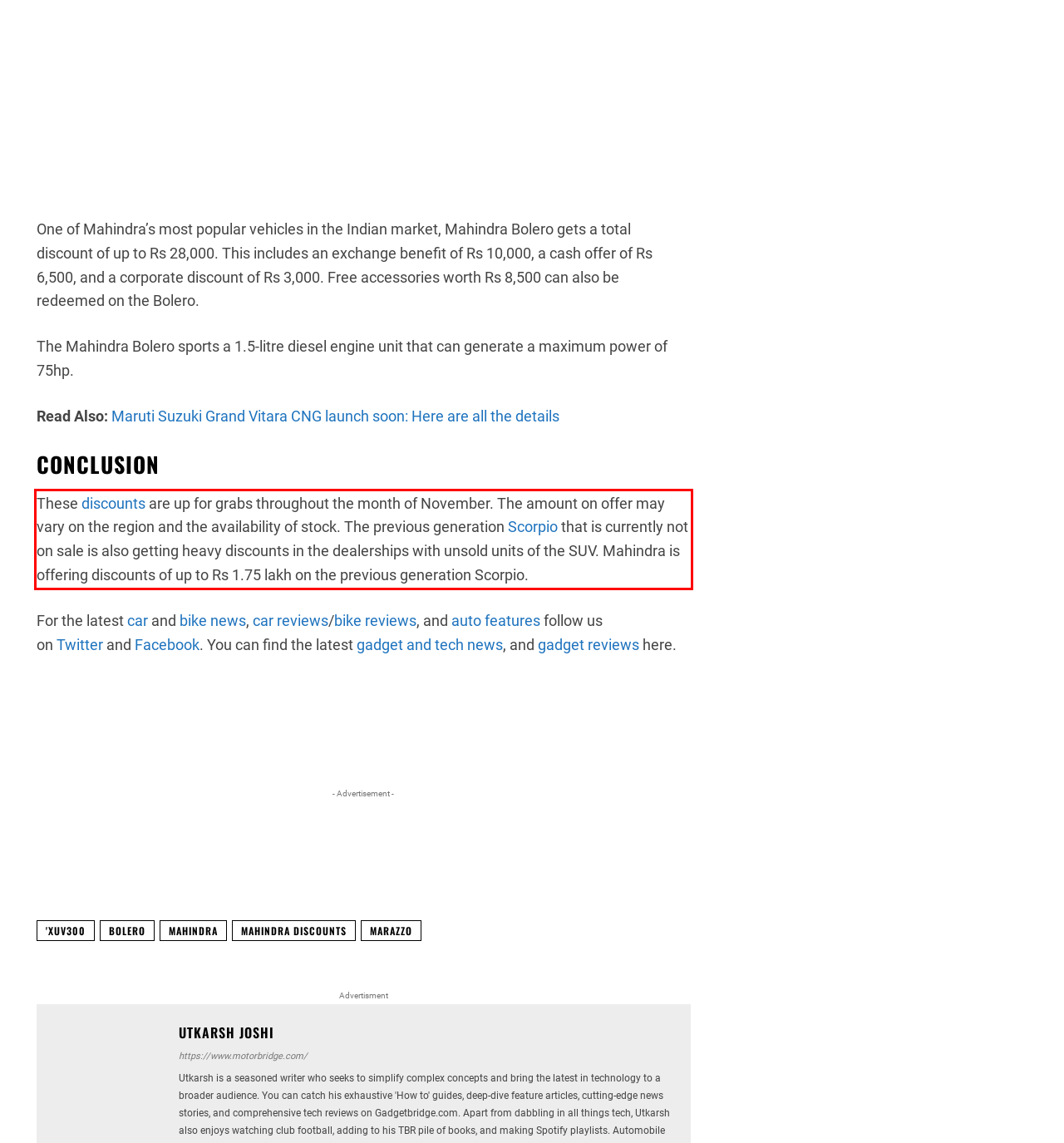Please identify the text within the red rectangular bounding box in the provided webpage screenshot.

These discounts are up for grabs throughout the month of November. The amount on offer may vary on the region and the availability of stock. The previous generation Scorpio that is currently not on sale is also getting heavy discounts in the dealerships with unsold units of the SUV. Mahindra is offering discounts of up to Rs 1.75 lakh on the previous generation Scorpio.